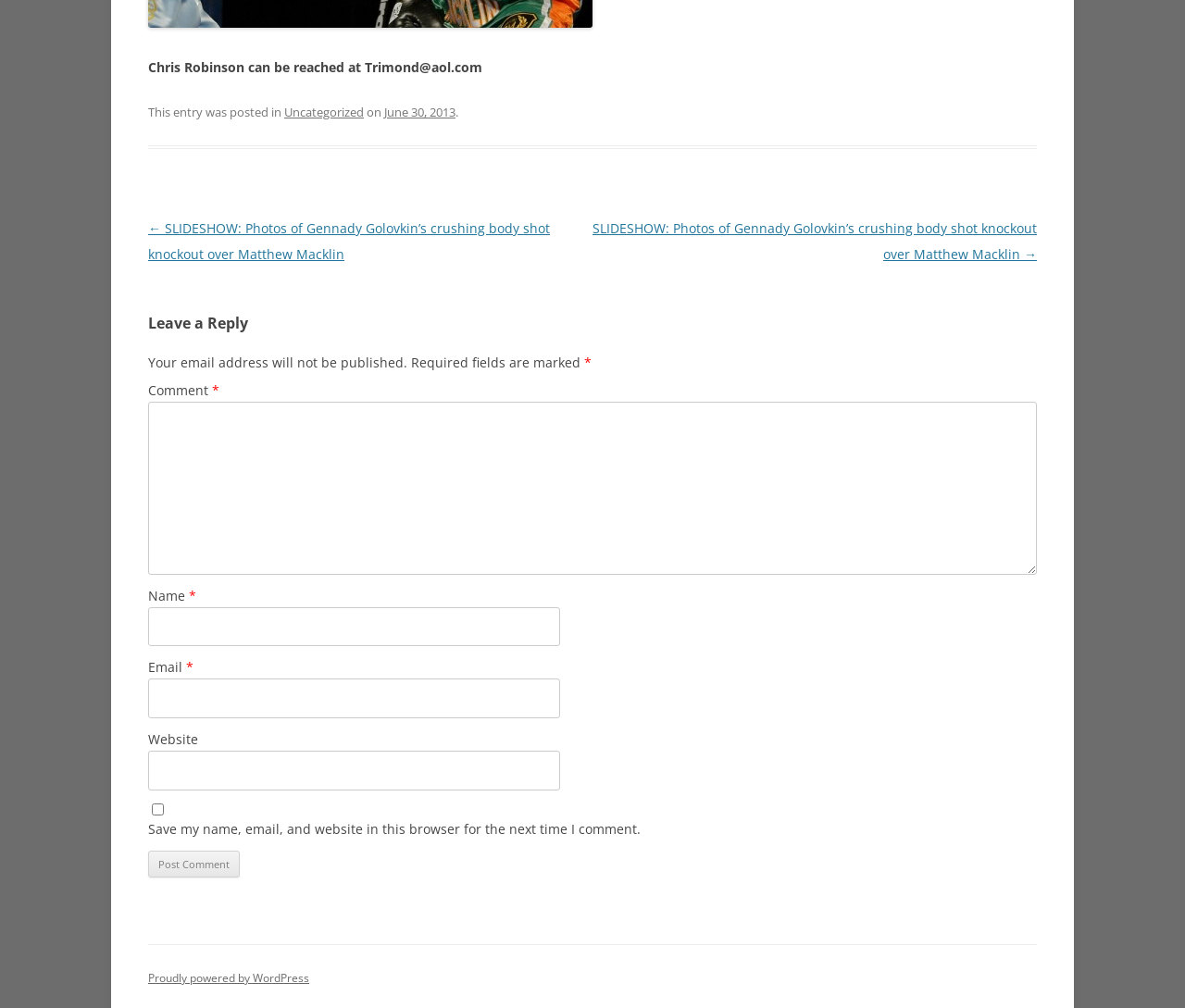Identify the bounding box of the HTML element described here: "Proudly powered by WordPress". Provide the coordinates as four float numbers between 0 and 1: [left, top, right, bottom].

[0.125, 0.963, 0.261, 0.978]